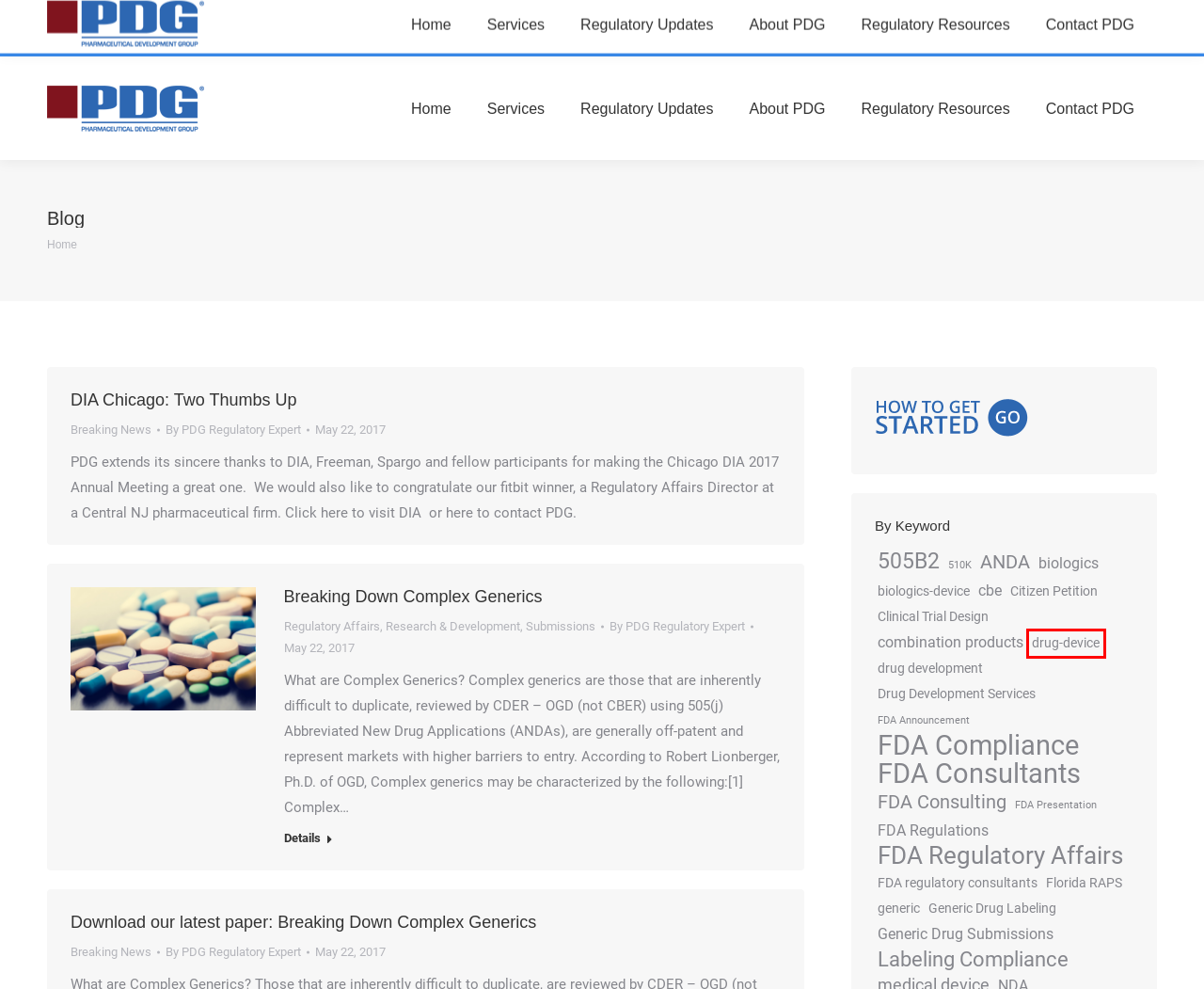Provided is a screenshot of a webpage with a red bounding box around an element. Select the most accurate webpage description for the page that appears after clicking the highlighted element. Here are the candidates:
A. ANDA Archives - PDG
B. Complex Generics - Exploring the Challenges of Developing Complex Generics | PDG
C. 505B2 Archives - PDG
D. biologics Archives - PDG
E. drug-device Archives - PDG
F. FDA regulatory consultants Archives - PDG
G. drug development Archives - PDG
H. Download our latest paper: Breaking Down Complex Generics - PDG

E